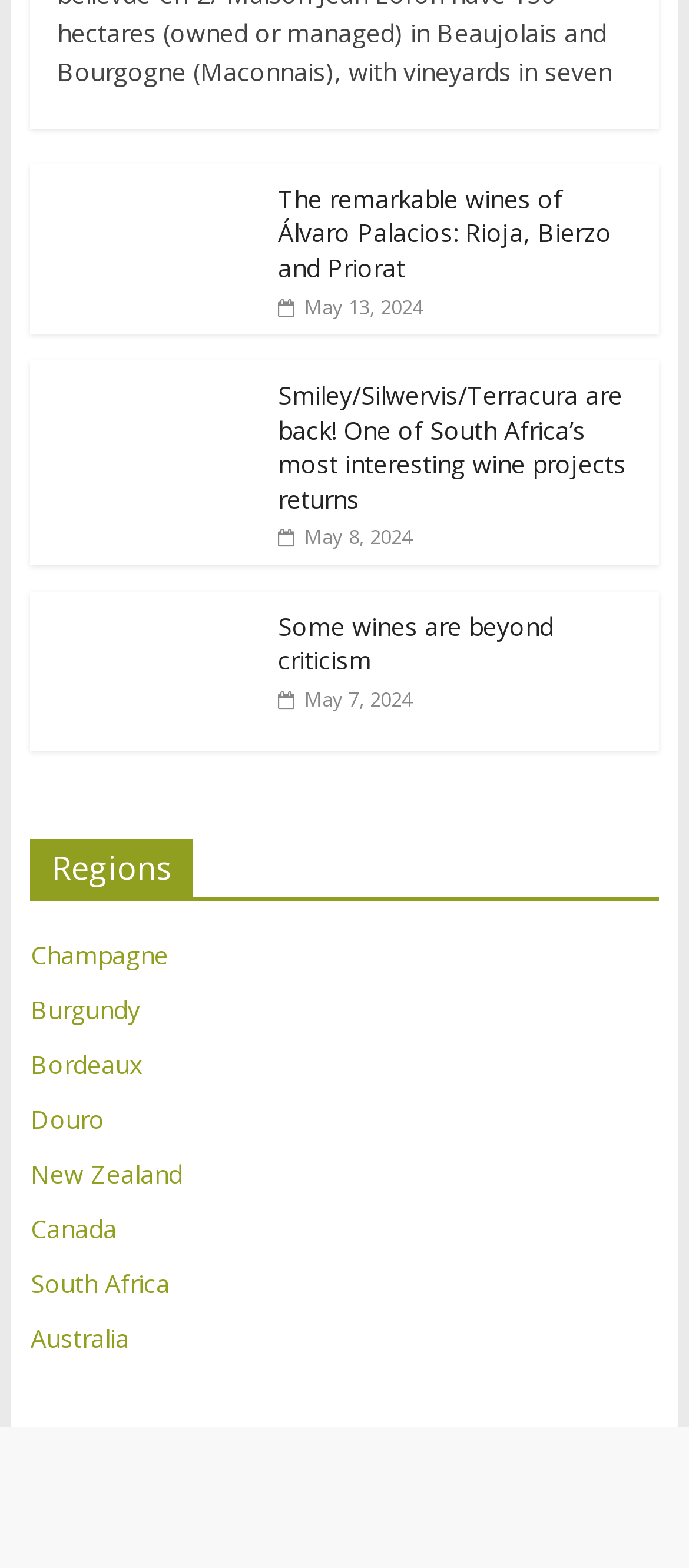Given the element description "Champagne", identify the bounding box of the corresponding UI element.

[0.044, 0.599, 0.244, 0.62]